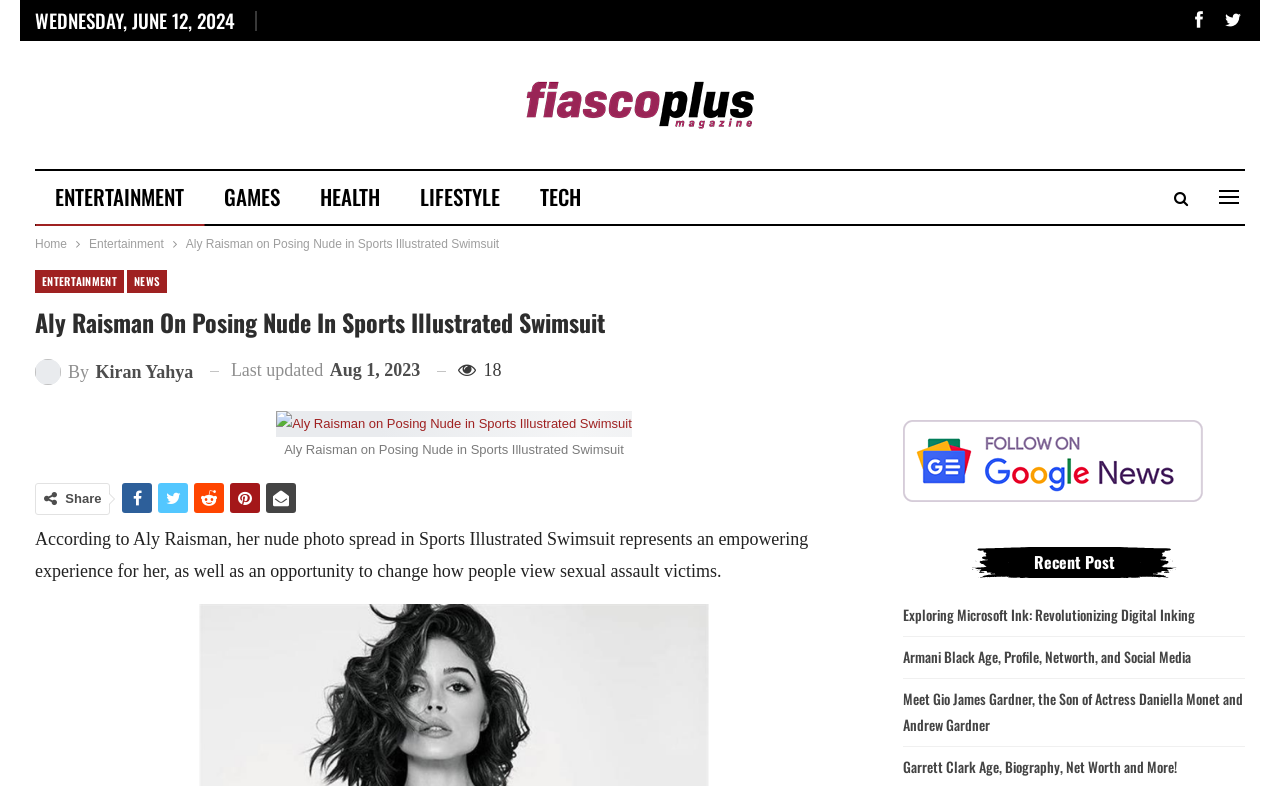Give a one-word or one-phrase response to the question: 
What is the topic of the figure in the article?

Aly Raisman on Posing Nude in Sports Illustrated Swimsuit